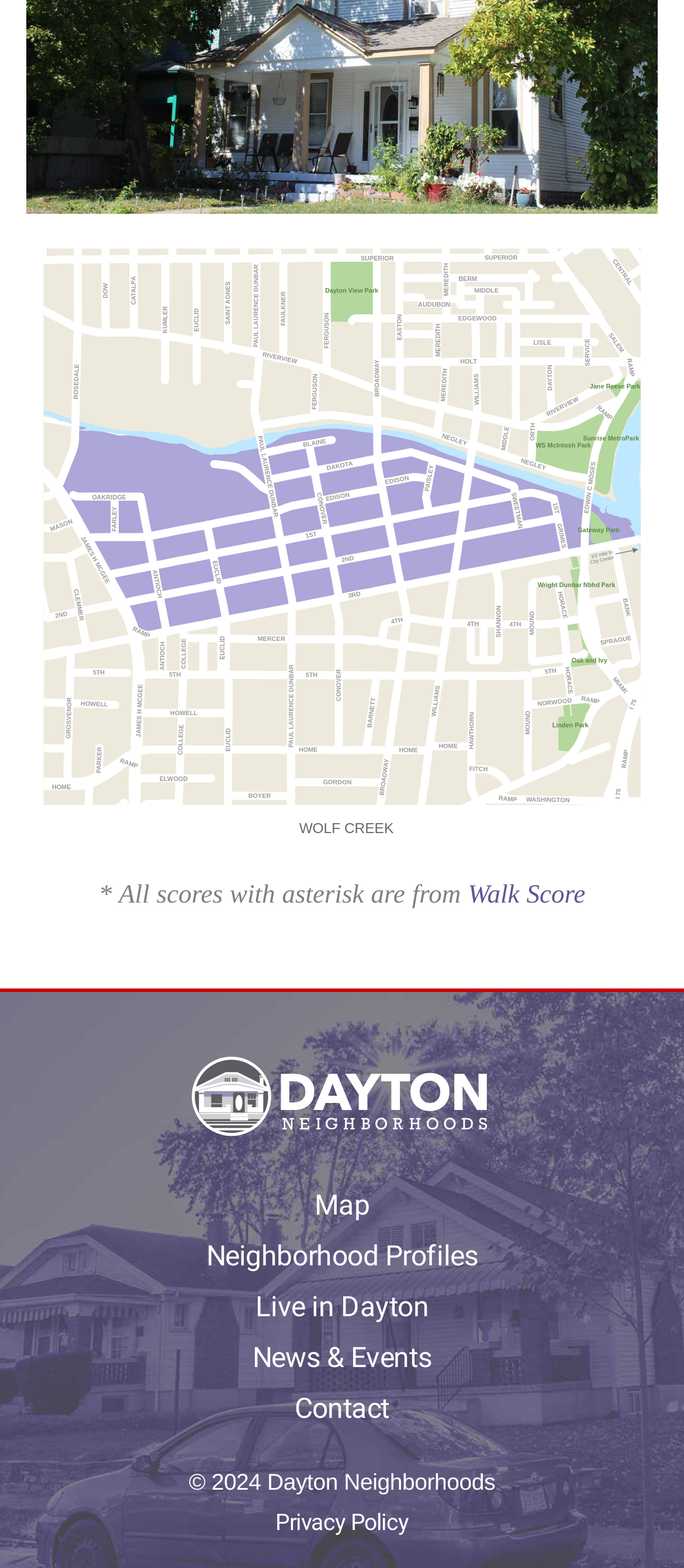Identify the bounding box coordinates of the region that needs to be clicked to carry out this instruction: "Contact Dayton Neighborhoods". Provide these coordinates as four float numbers ranging from 0 to 1, i.e., [left, top, right, bottom].

[0.431, 0.888, 0.569, 0.909]